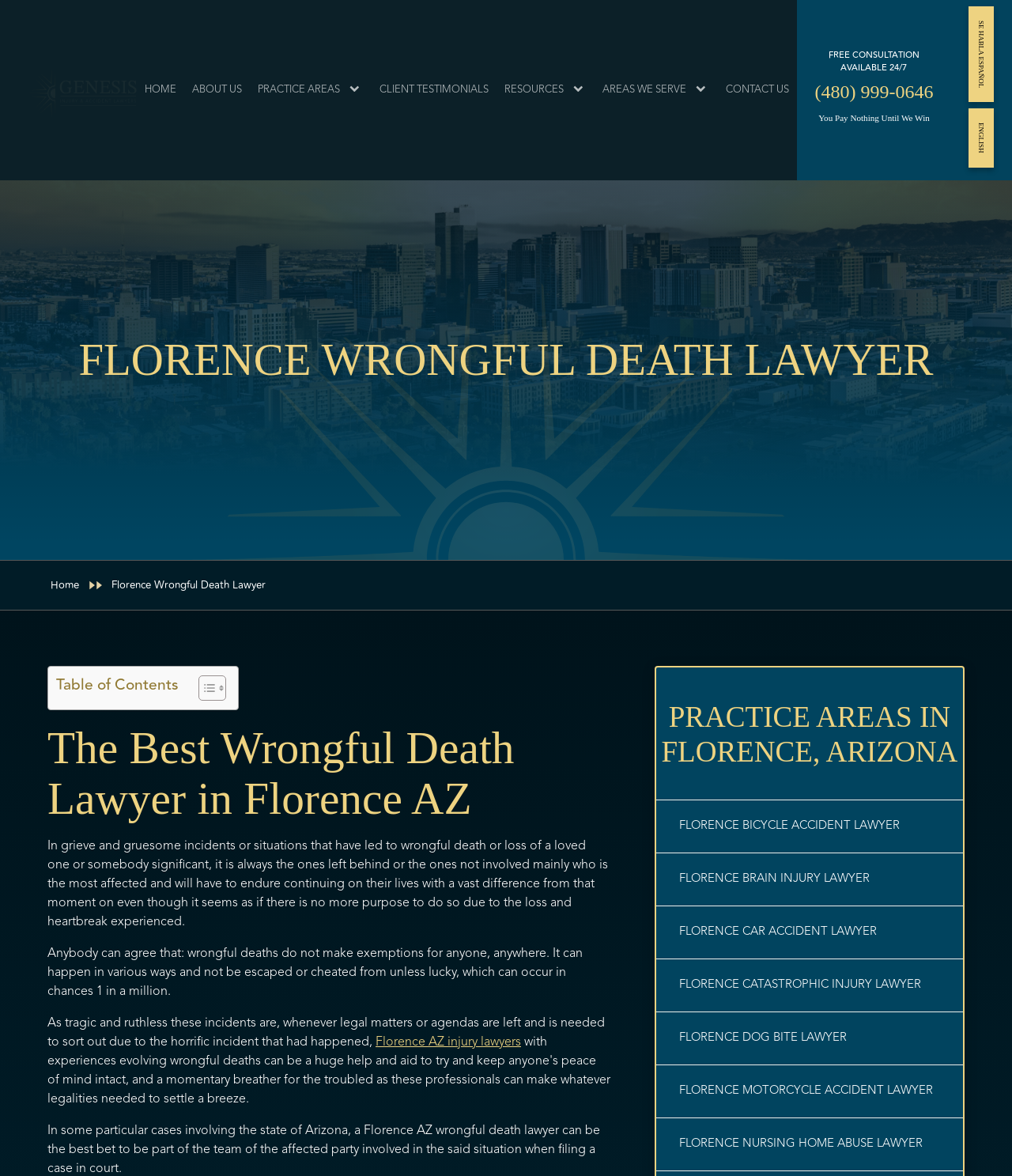Based on the visual content of the image, answer the question thoroughly: What is the tone of the webpage content?

The tone of the webpage content is serious and empathetic, as it discusses the sensitive topic of wrongful death and offers support and guidance to those affected. The language used is professional and compassionate, conveying a sense of understanding and concern for the reader's situation.